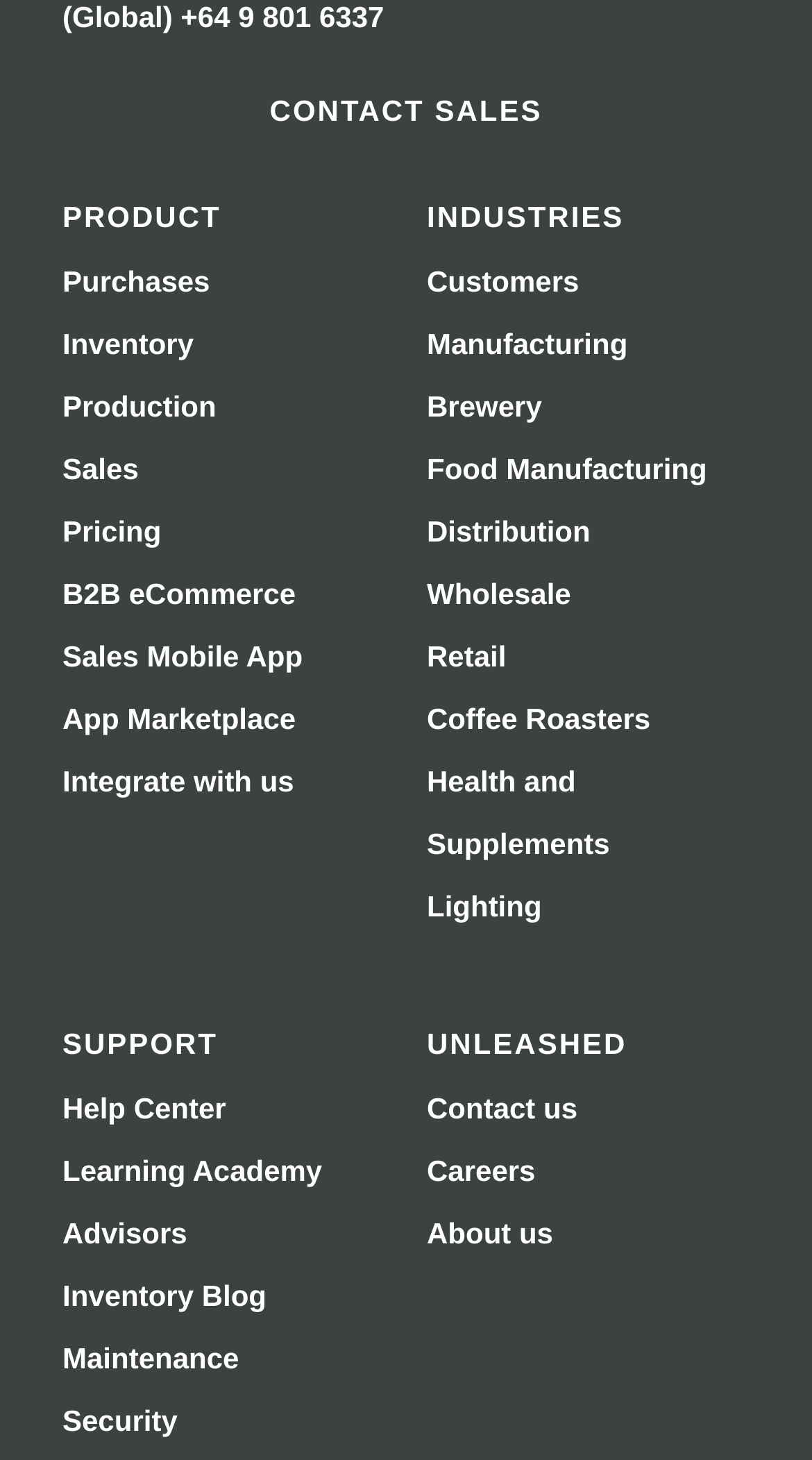Given the element description "Integrate with us" in the screenshot, predict the bounding box coordinates of that UI element.

[0.077, 0.524, 0.362, 0.546]